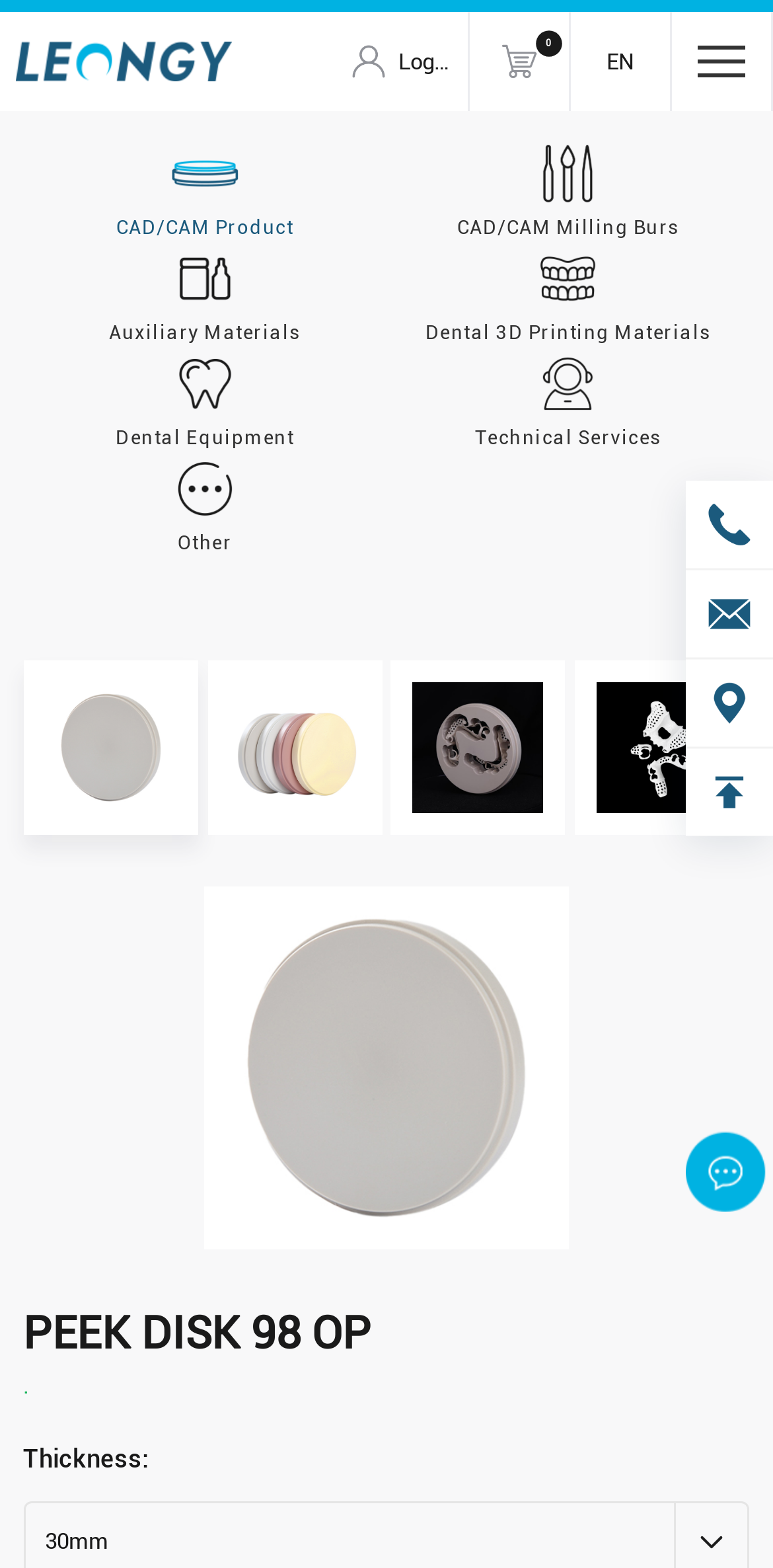Based on the image, provide a detailed response to the question:
What is the name of the product listed on the webpage?

The name of the product listed on the webpage can be determined by looking at the main heading of the webpage, which reads 'PEEK DISK 98 OP'.